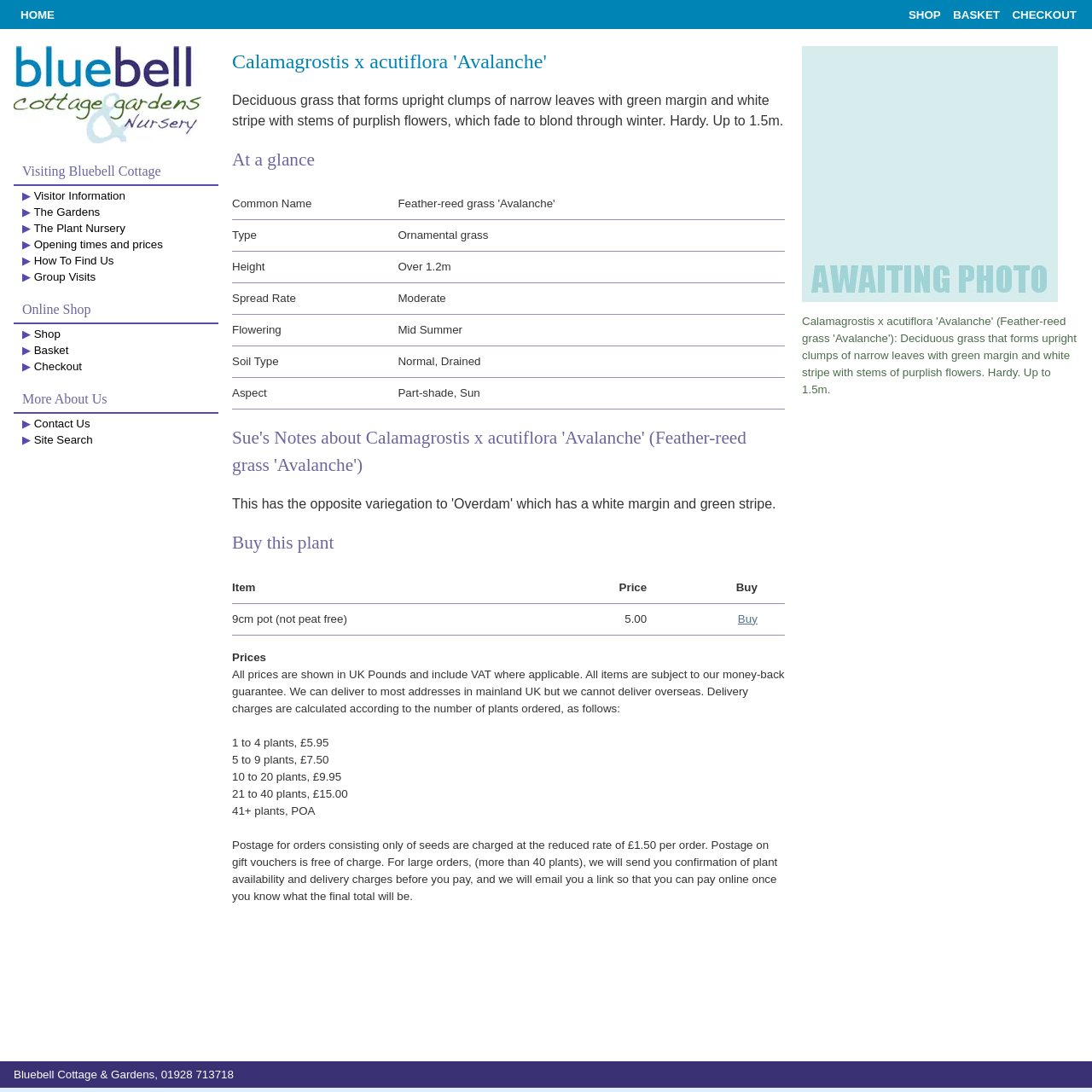Please find the bounding box coordinates (top-left x, top-left y, bottom-right x, bottom-right y) in the screenshot for the UI element described as follows: Advertise With Us

None